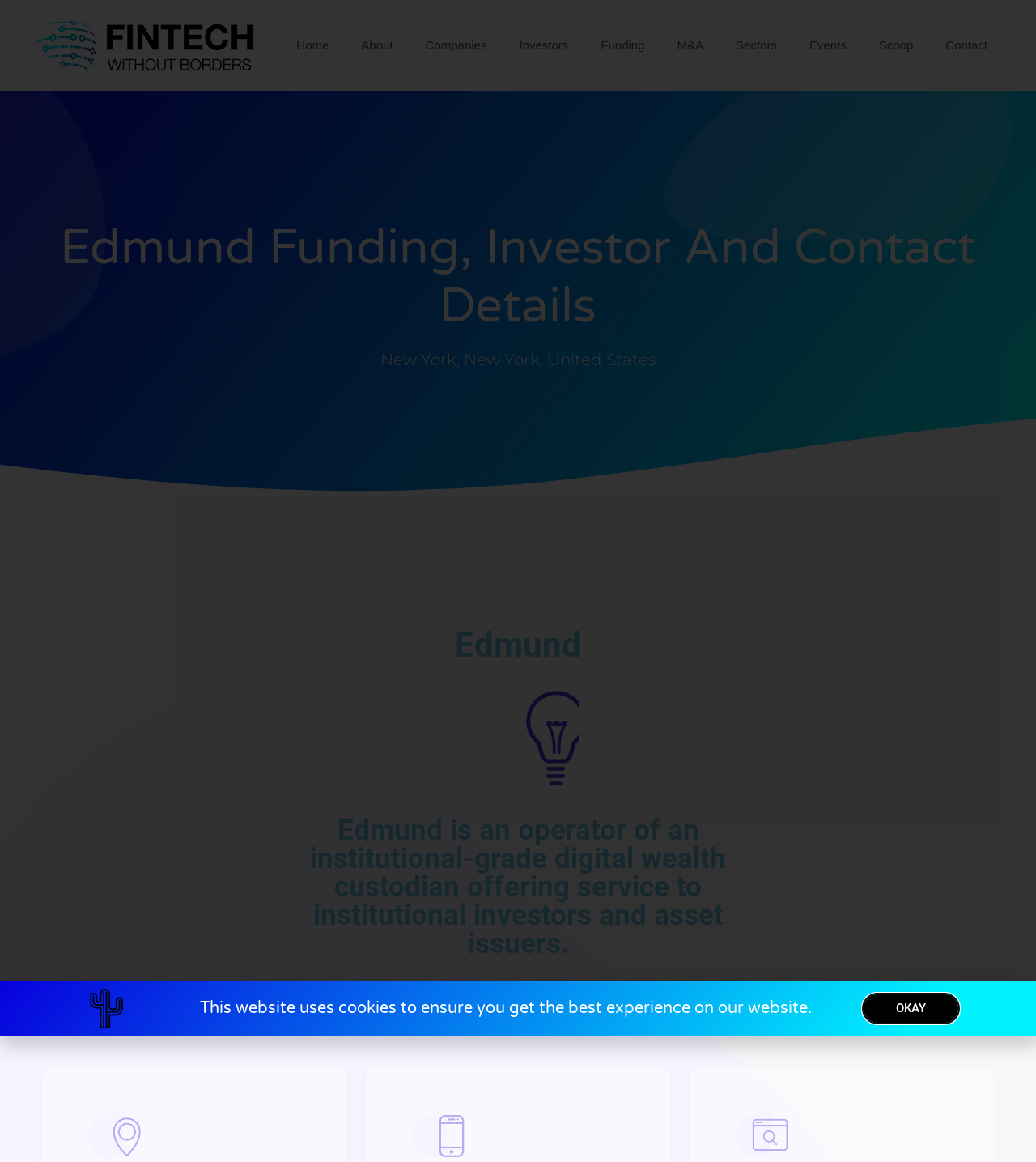What is the purpose of the company?
Please provide an in-depth and detailed response to the question.

The purpose of the company can be found in the heading element with the text 'Edmund is an operator of an institutional-grade digital wealth custodian offering service to institutional investors and asset issuers'.